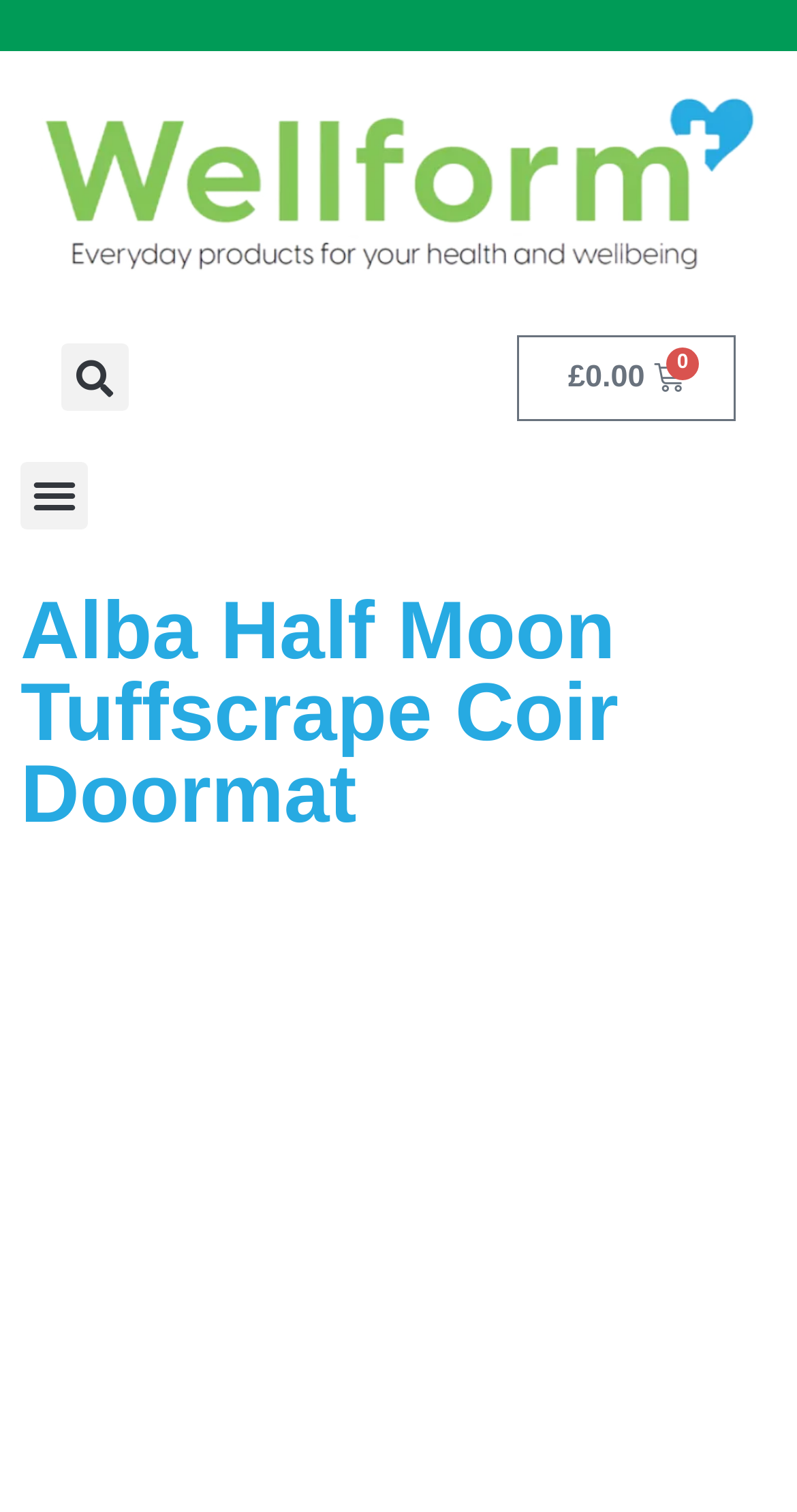Given the element description Search, identify the bounding box coordinates for the UI element on the webpage screenshot. The format should be (top-left x, top-left y, bottom-right x, bottom-right y), with values between 0 and 1.

[0.077, 0.228, 0.161, 0.272]